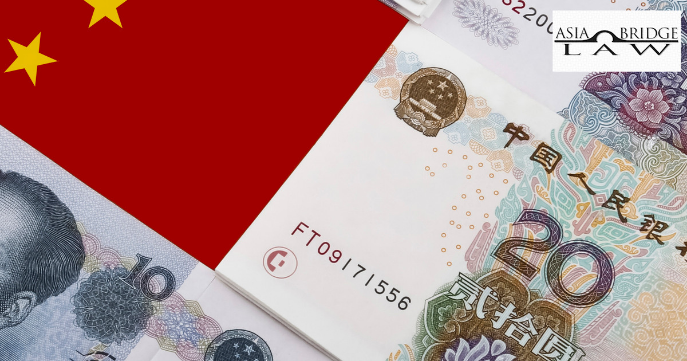What is the focus of Asia Bridge Law?
Offer a detailed and full explanation in response to the question.

The logo of Asia Bridge Law is visible in the corner of the image, indicating a focus on legal matters related to Asia, particularly in the context of commerce and payment methods, as mentioned in the caption.